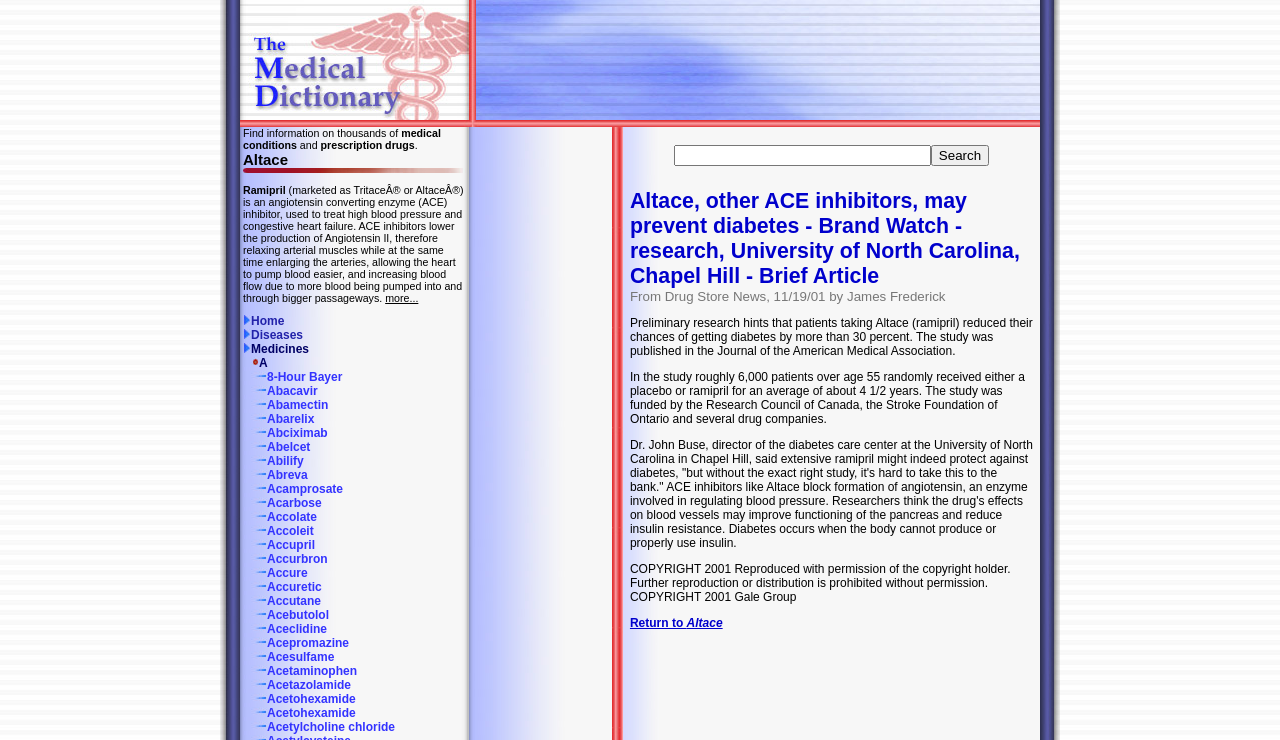Create a full and detailed caption for the entire webpage.

This webpage is a medical reference page, specifically focused on the drug Altace. At the top of the page, there is a logo and a navigation bar with three images. Below the navigation bar, there is a table with a heading "Altace" and a brief description of the drug. 

To the right of the heading, there is a link to "more..." information. Below the heading, there are several links to related topics, including "Home", "Diseases", "Medicines", and an alphabetical list of drugs starting with "A". Each of these links has a corresponding image next to it.

On the right side of the page, there is a search bar with a text box and a "Search" button. Below the search bar, there is a long list of links to various medical conditions and prescription drugs, each with a corresponding image. The list is organized alphabetically, with each link starting with a letter "A". 

The overall layout of the page is organized and easy to navigate, with clear headings and concise text. The use of images and icons adds visual interest and helps to break up the text.